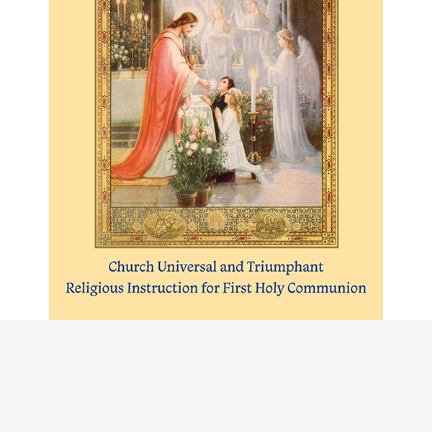Craft a detailed explanation of the image.

The image depicts a serene and spiritual scene related to the theme of First Holy Communion. At the center, a priest in a flowing red robe honors a young girl, who kneels in front of him, receiving a blessing or instruction. The background features ethereal figures, possibly representing angels or saints, adding a mystical atmosphere to the moment. Surrounding the figures are delicate flowers, symbolizing purity and renewal, complementing the theme of religious innocence.

At the bottom of the image, the text reads: "Church Universal and Triumphant Religious Instruction for First Holy Communion." This suggests that the artwork is associated with a religious educational program, emphasizing the significance of the First Holy Communion in the spiritual journey of children within this faith. The overall color palette and ornate borders provide an elegant touch, enhancing the pictorial representation of this important religious ceremony.